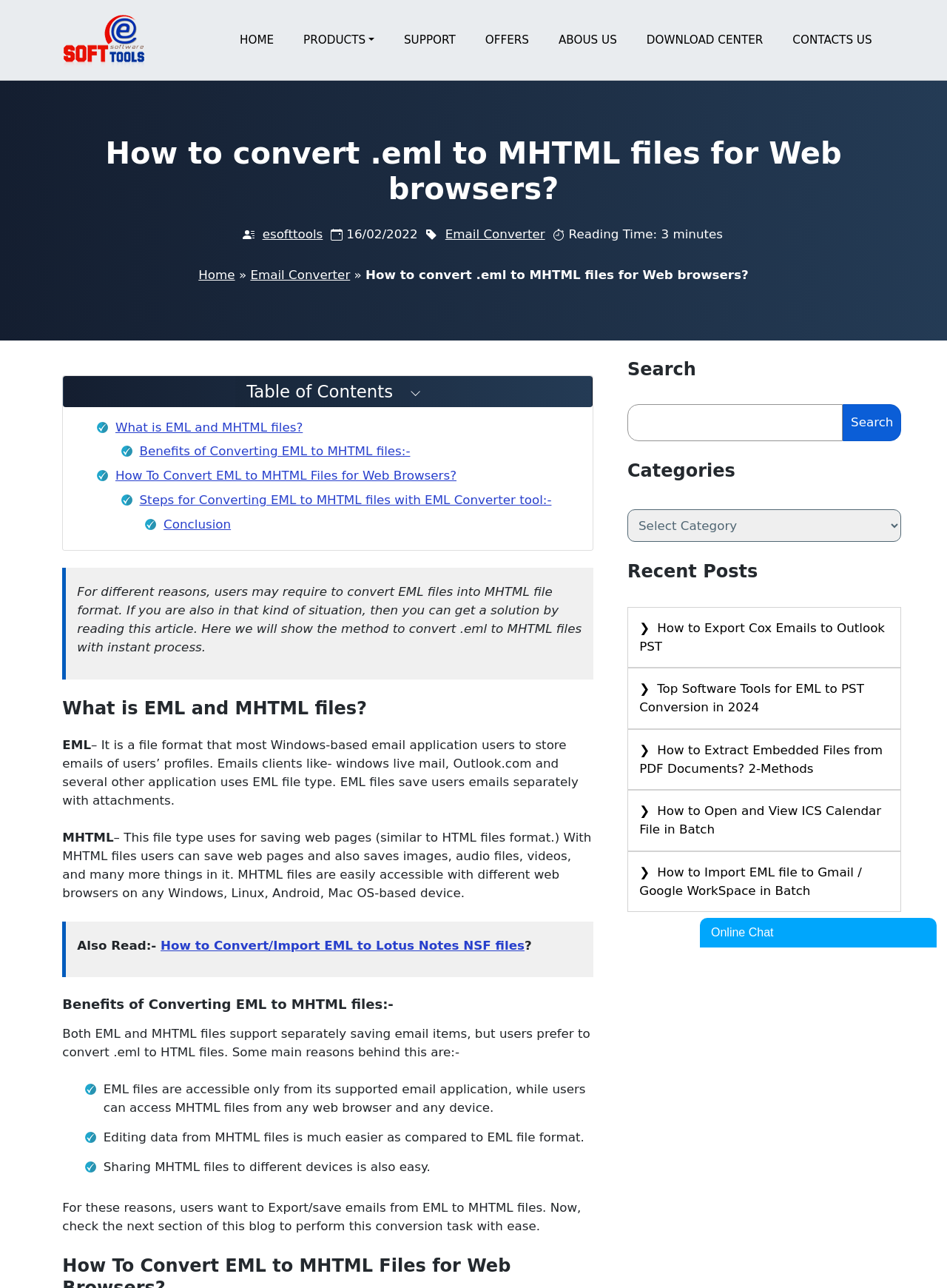Please study the image and answer the question comprehensively:
What is the benefit of converting EML to MHTML files?

One of the benefits of converting EML to MHTML files mentioned on the webpage is that sharing MHTML files to different devices is also easy.